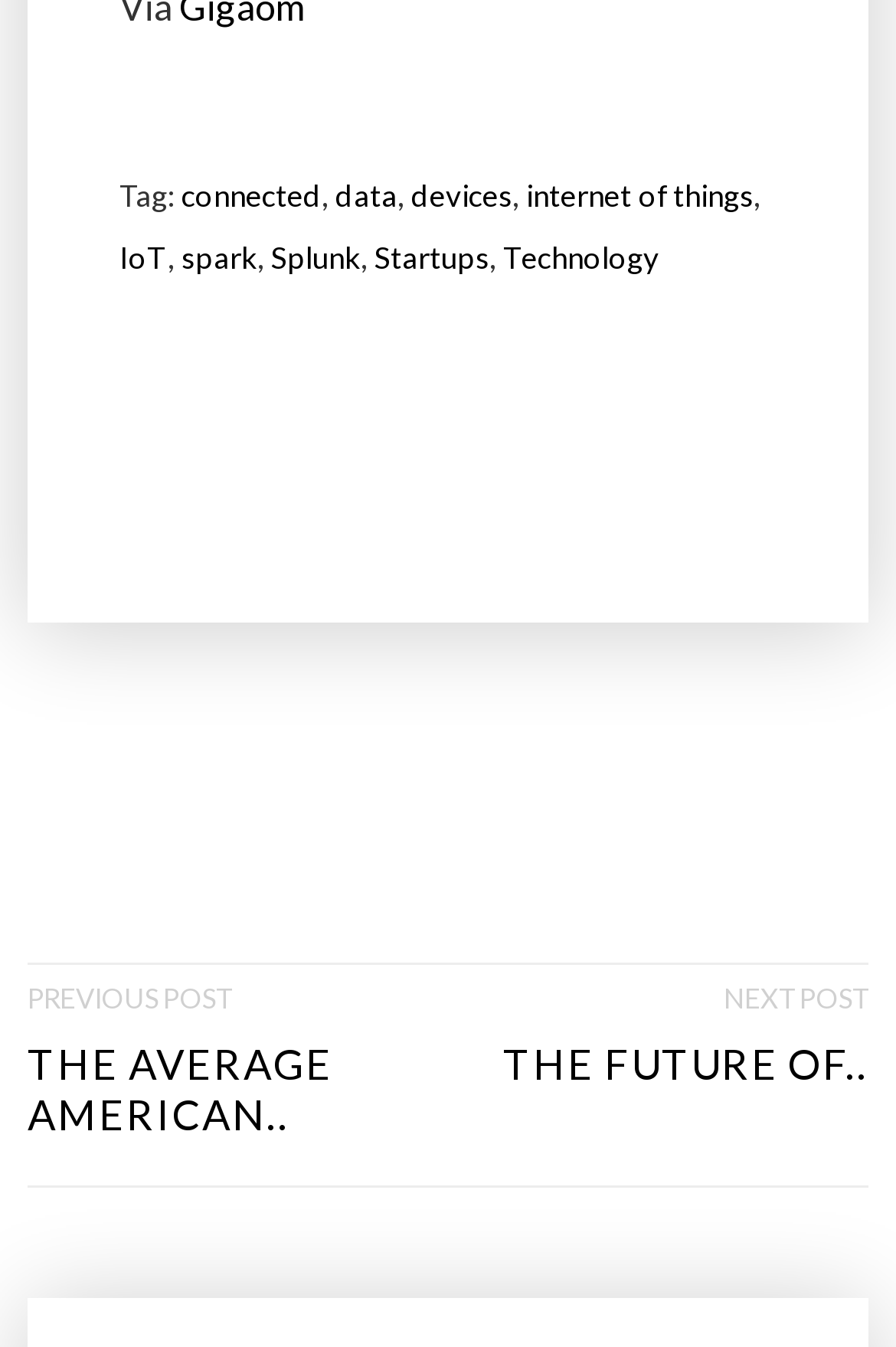Please find the bounding box coordinates of the element that you should click to achieve the following instruction: "read about the future of". The coordinates should be presented as four float numbers between 0 and 1: [left, top, right, bottom].

[0.562, 0.717, 0.969, 0.844]